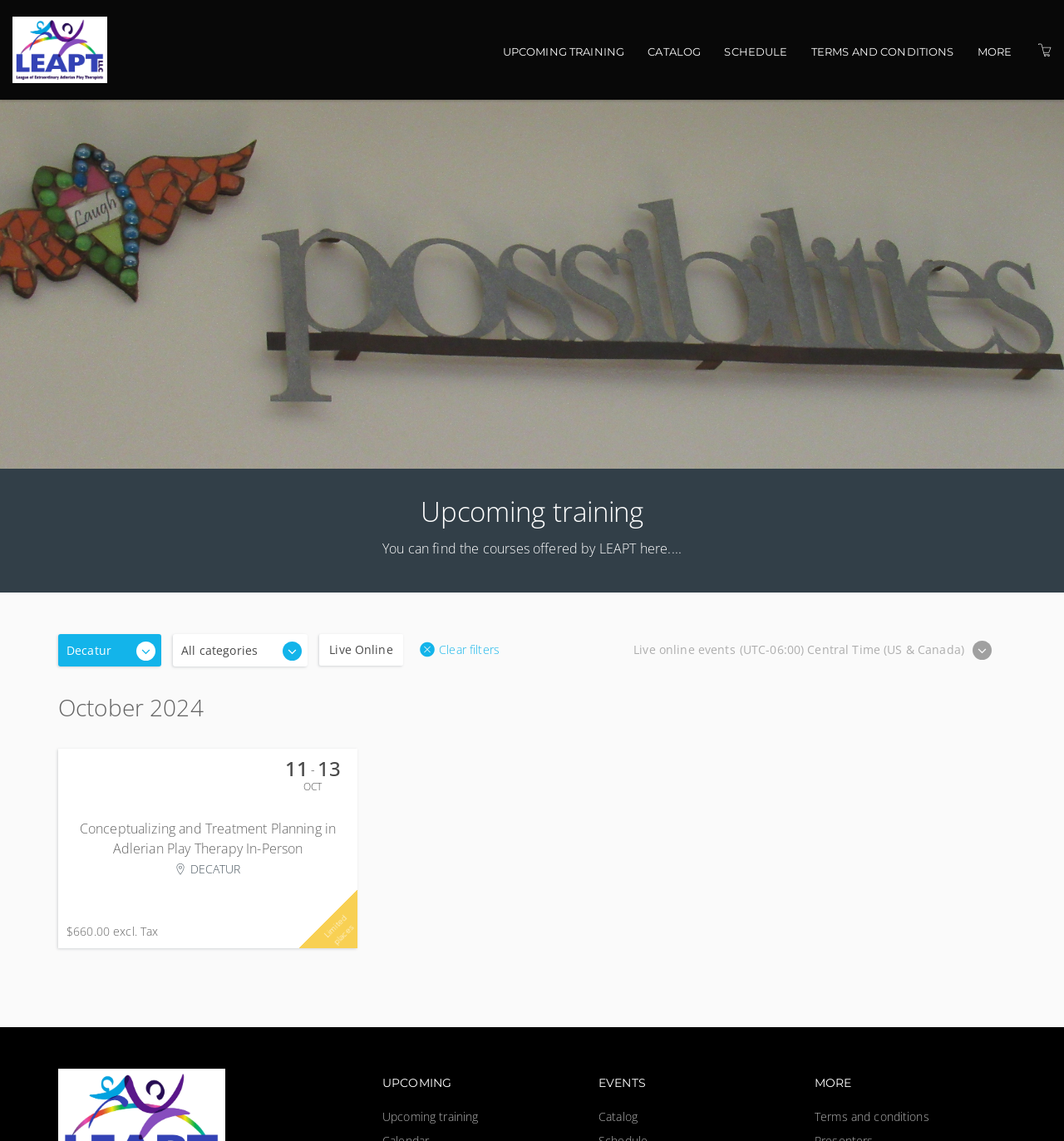Identify and provide the bounding box for the element described by: "Petrona".

None